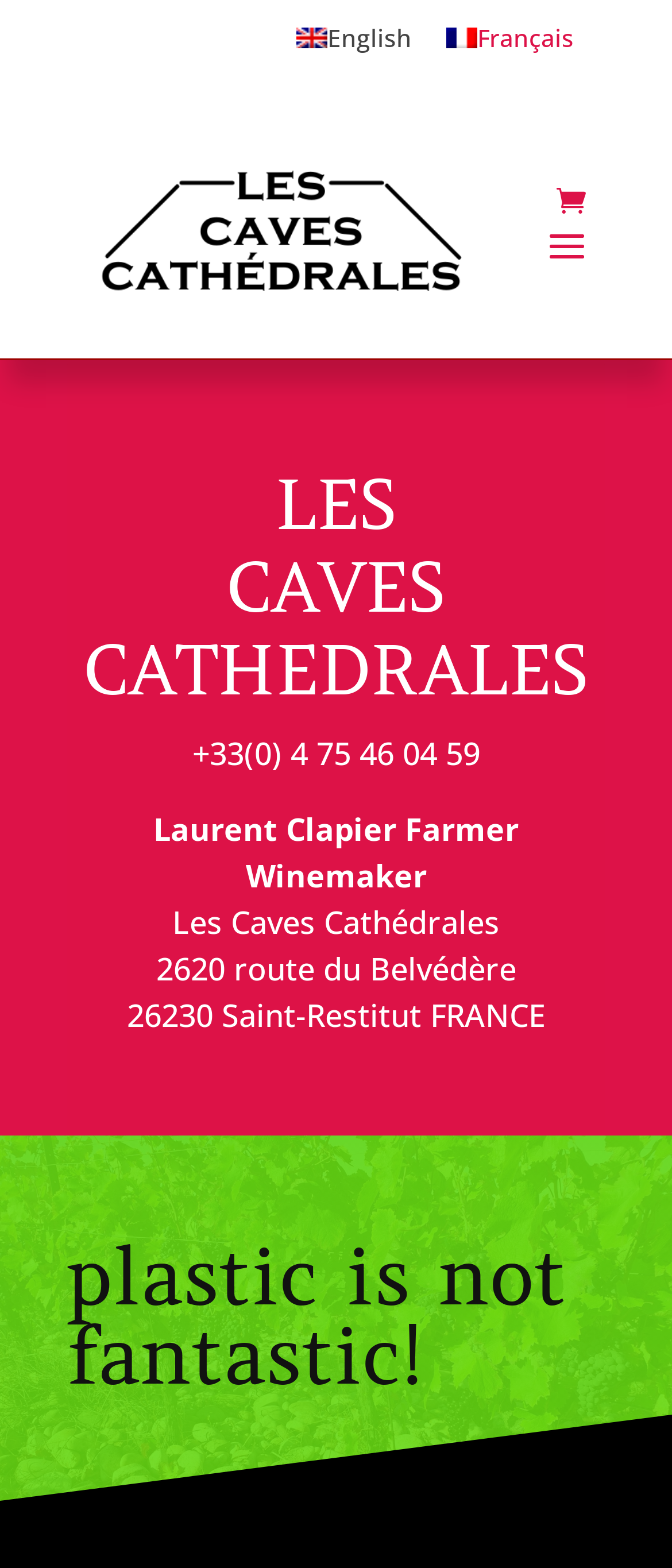How many languages can the website be viewed in?
Based on the screenshot, provide your answer in one word or phrase.

2